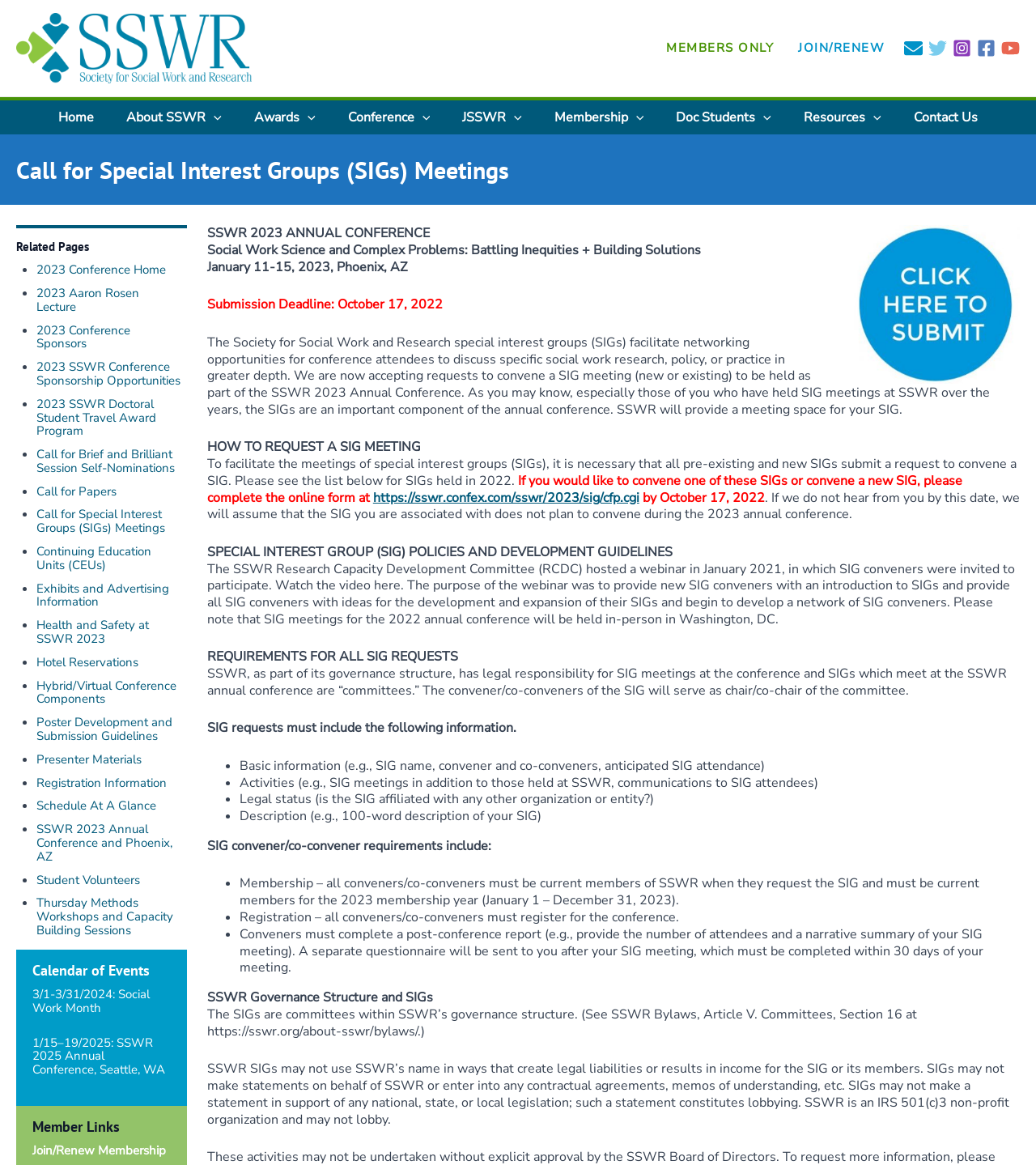Find the bounding box coordinates for the HTML element described in this sentence: "Call for Papers". Provide the coordinates as four float numbers between 0 and 1, in the format [left, top, right, bottom].

[0.035, 0.416, 0.175, 0.428]